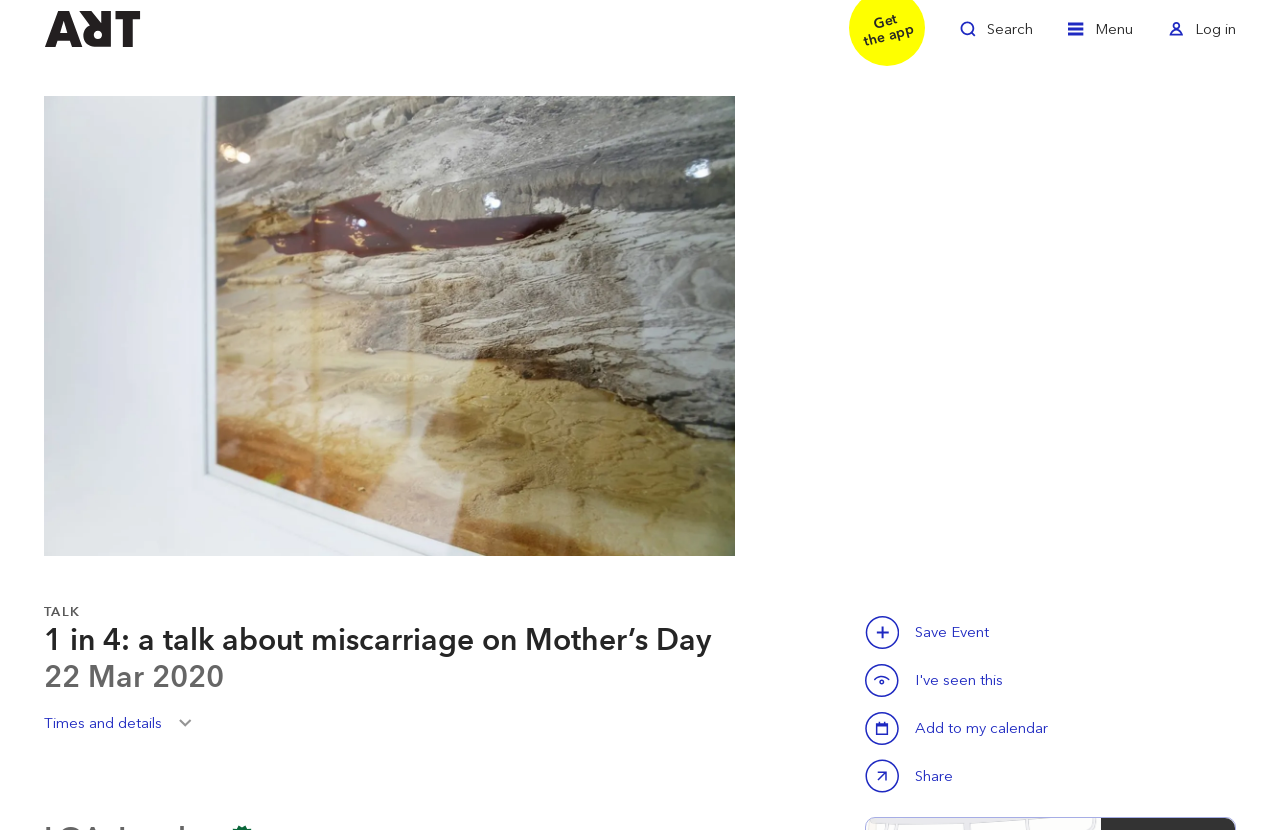Determine the bounding box coordinates for the area that should be clicked to carry out the following instruction: "View event details".

[0.034, 0.857, 0.158, 0.901]